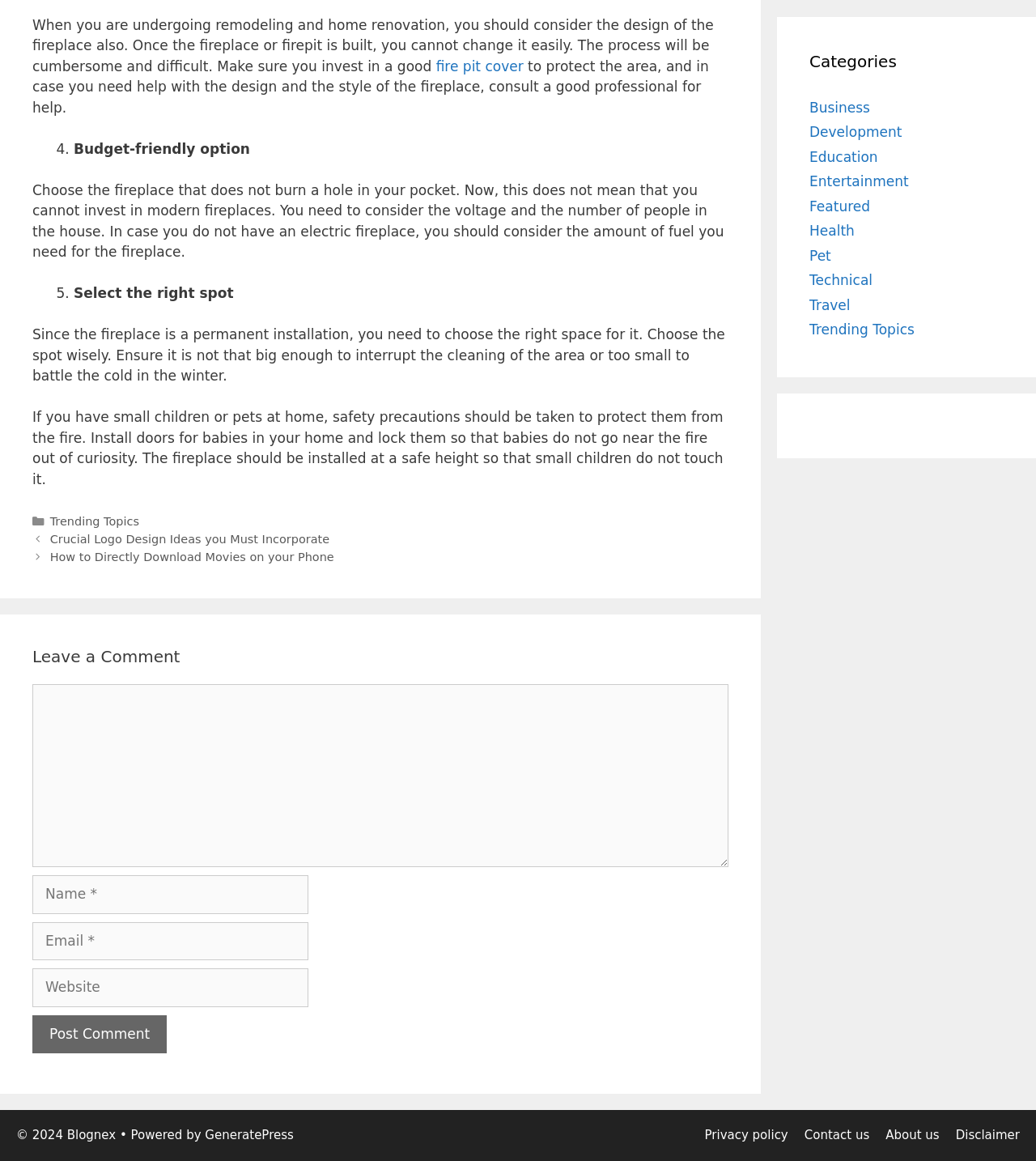Please specify the bounding box coordinates of the area that should be clicked to accomplish the following instruction: "Go to the 'Insights' page". The coordinates should consist of four float numbers between 0 and 1, i.e., [left, top, right, bottom].

None